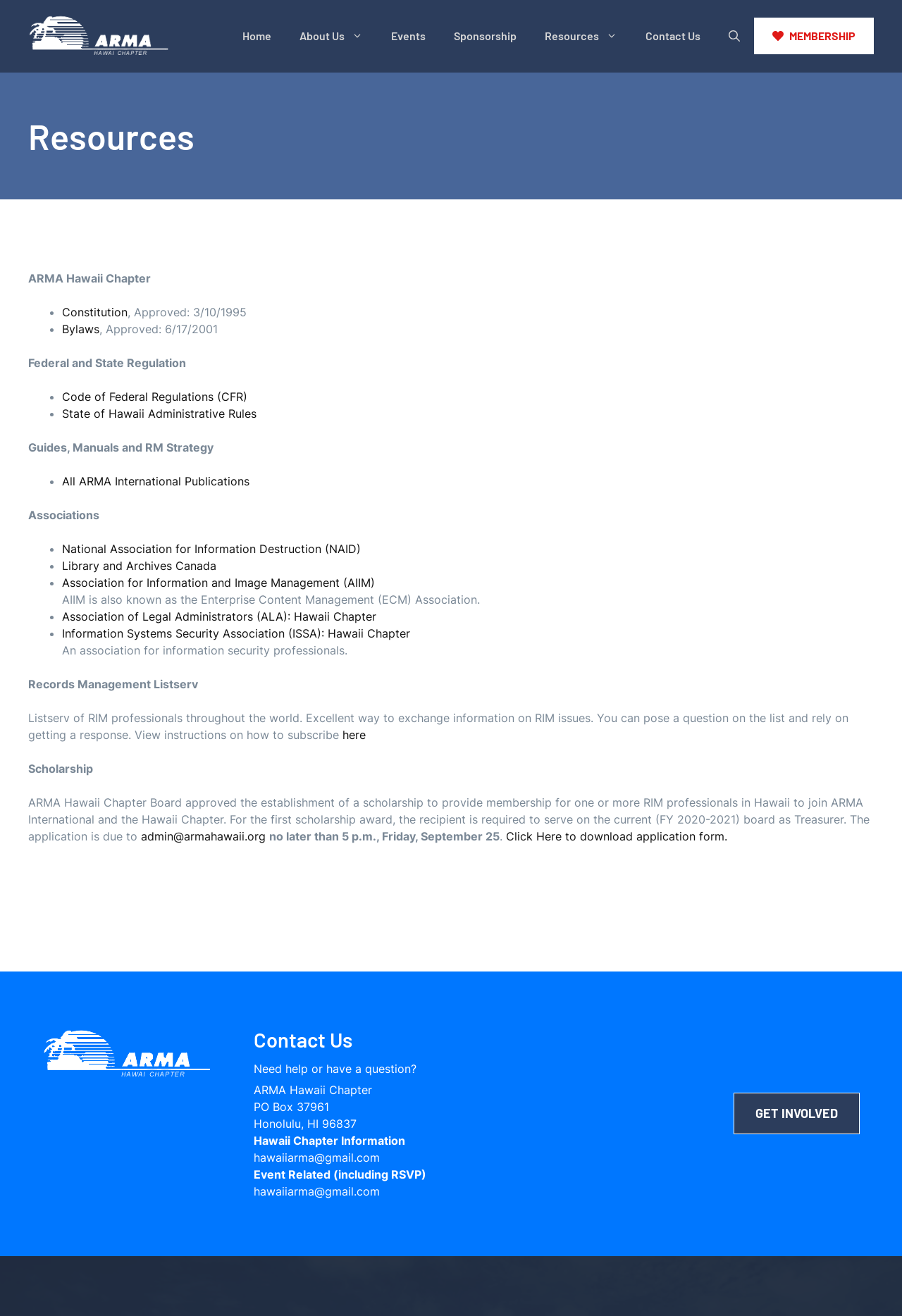Based on the image, please respond to the question with as much detail as possible:
What is the purpose of the scholarship?

The purpose of the scholarship can be found in the 'Scholarship' section of the webpage. According to the text, the scholarship is intended to provide membership for one or more RIM professionals in Hawaii to join ARMA International and the Hawaii Chapter.